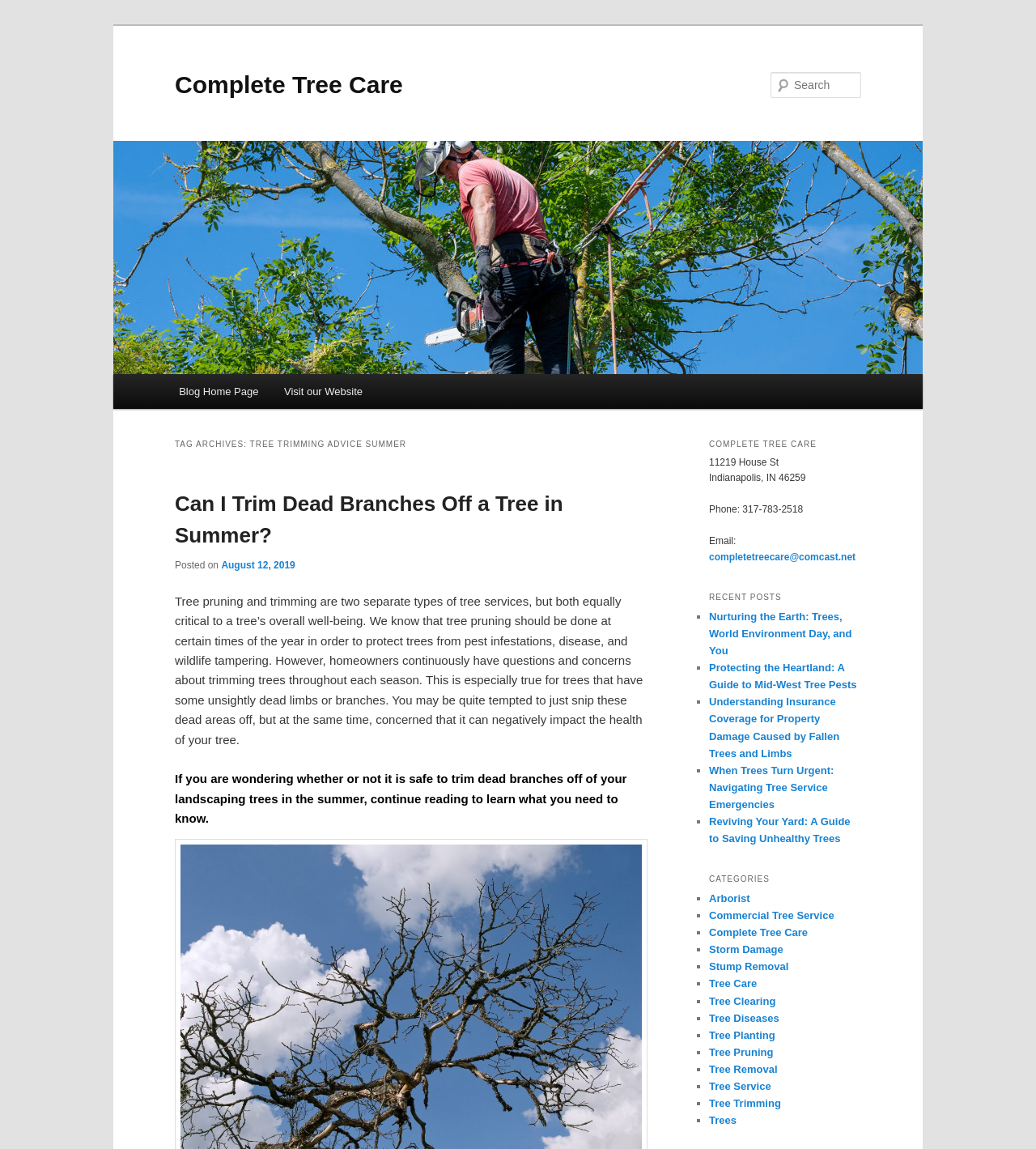Locate the bounding box of the UI element described in the following text: "completetreecare@comcast.net".

[0.684, 0.48, 0.826, 0.49]